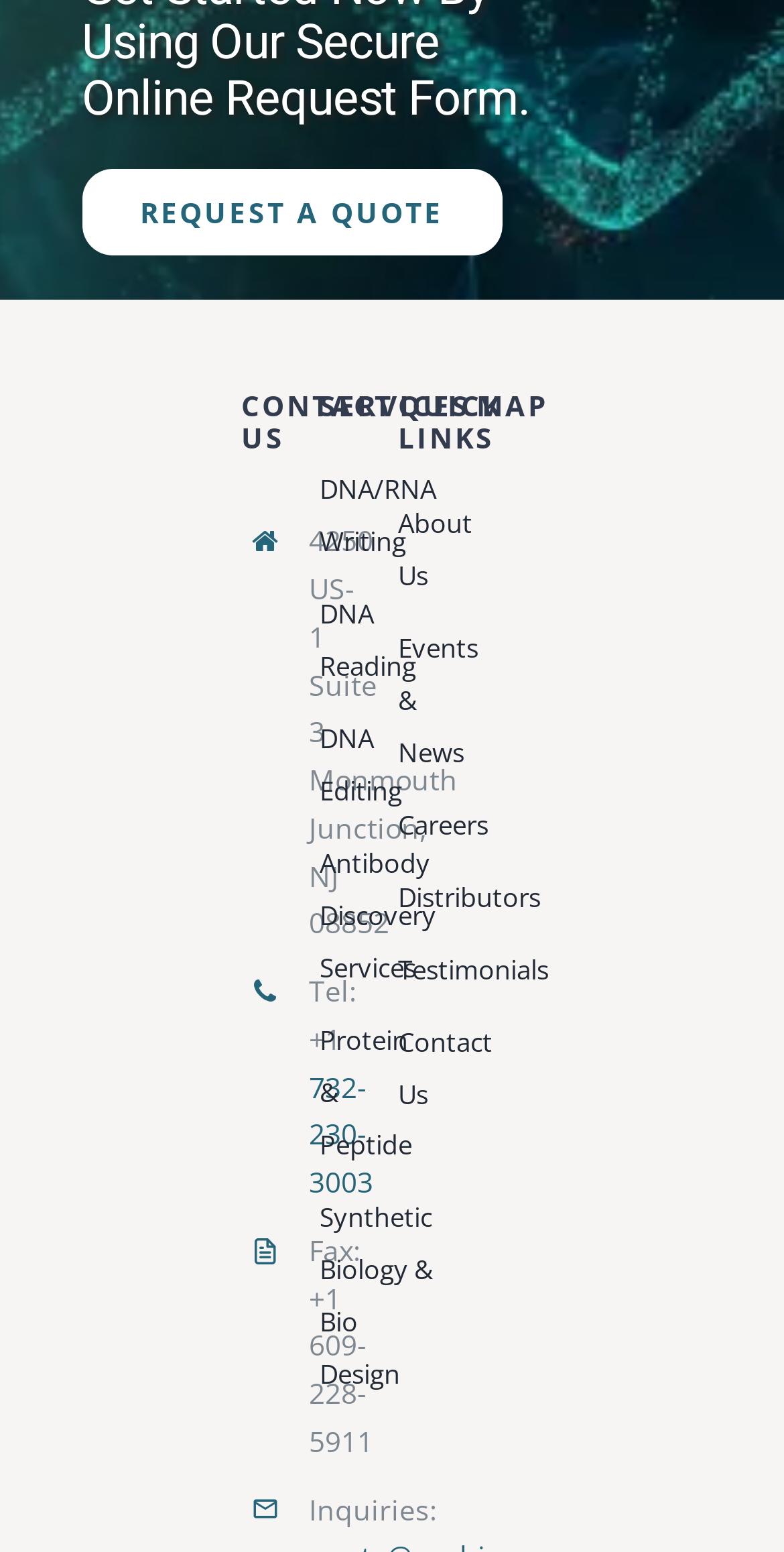Extract the bounding box coordinates for the UI element described as: "Synthetic Biology & Bio Design".

[0.408, 0.768, 0.492, 0.902]